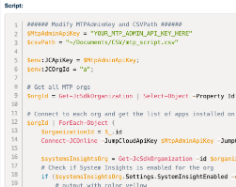What is required to be entered by the user in the script?
Observe the image and answer the question with a one-word or short phrase response.

API and CSV file paths